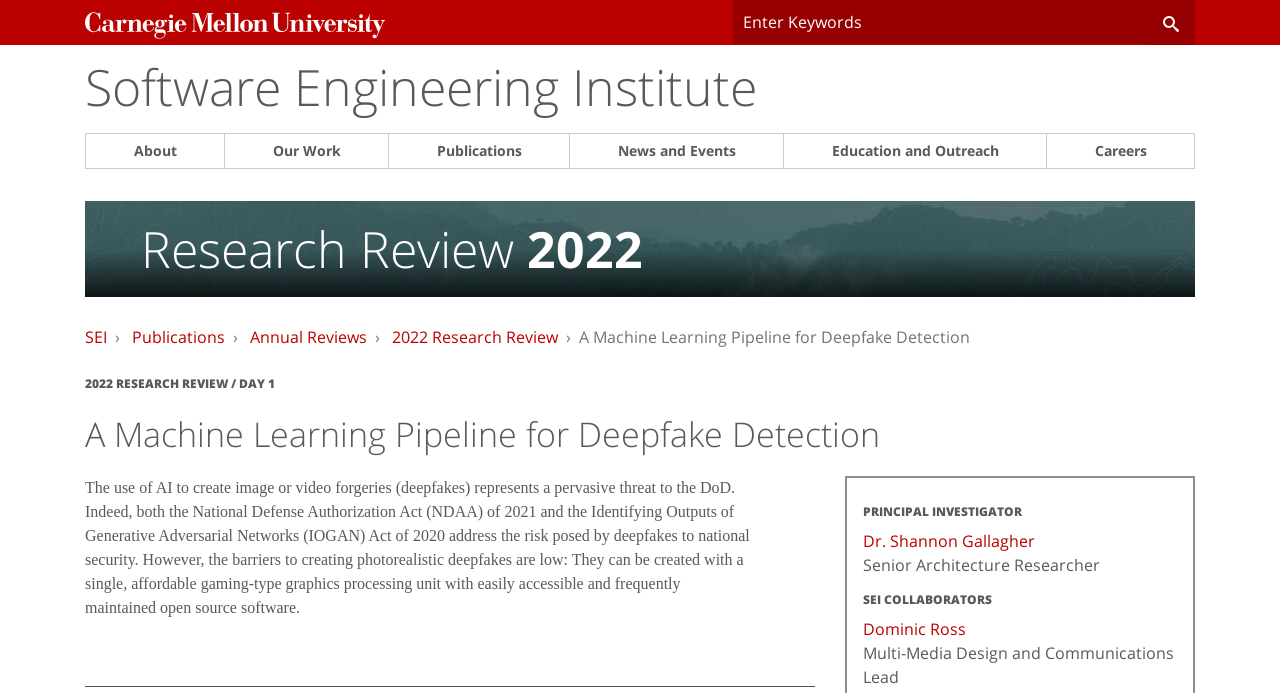What is the title of the research review?
Please provide a detailed and thorough answer to the question.

The title of the research review is mentioned in the link '2022 Research Review' which is a child element of the root element 'A Machine Learning Pipeline for Deepfake Detection'.